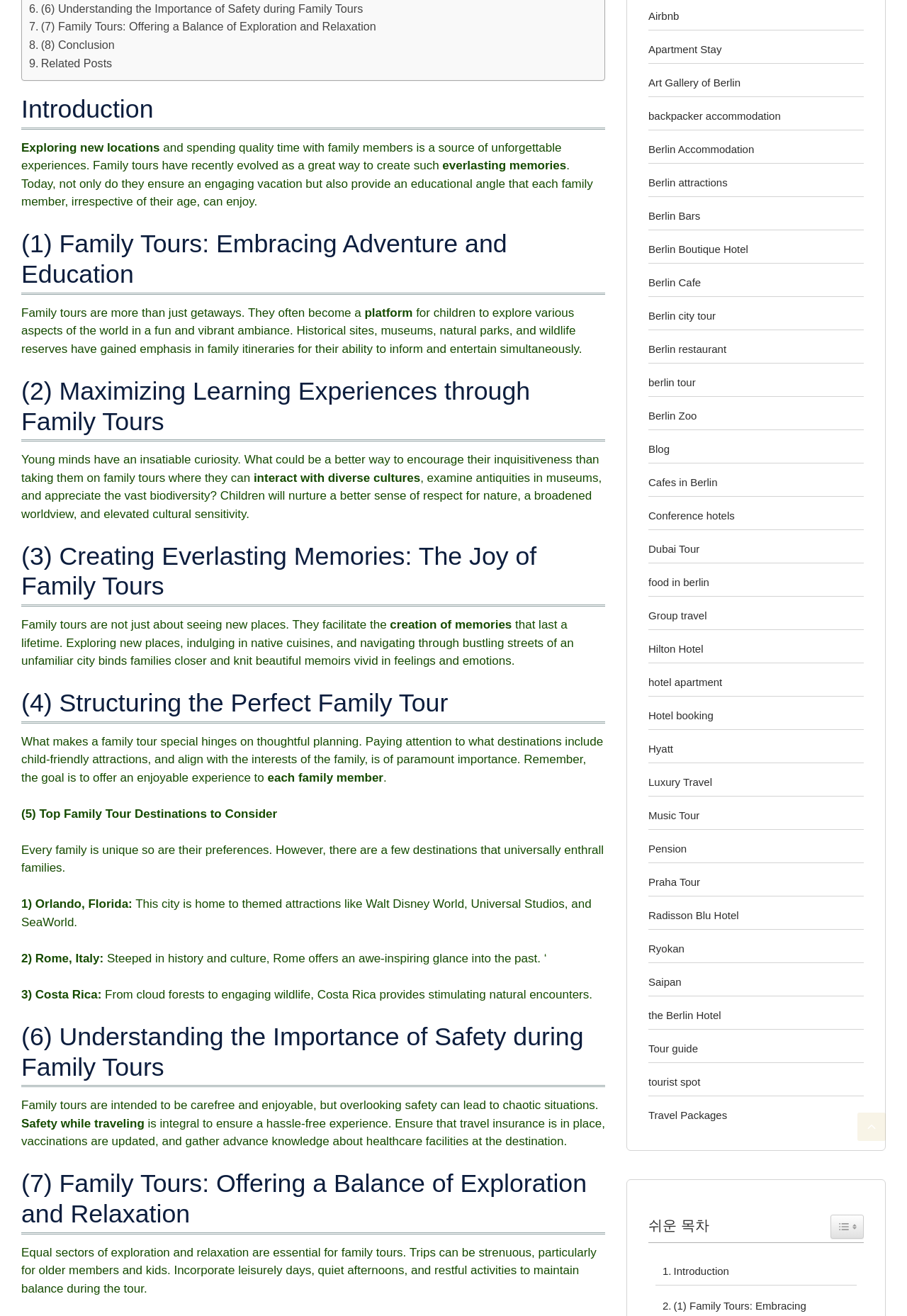Identify the bounding box for the given UI element using the description provided. Coordinates should be in the format (top-left x, top-left y, bottom-right x, bottom-right y) and must be between 0 and 1. Here is the description: Disclaimer

None